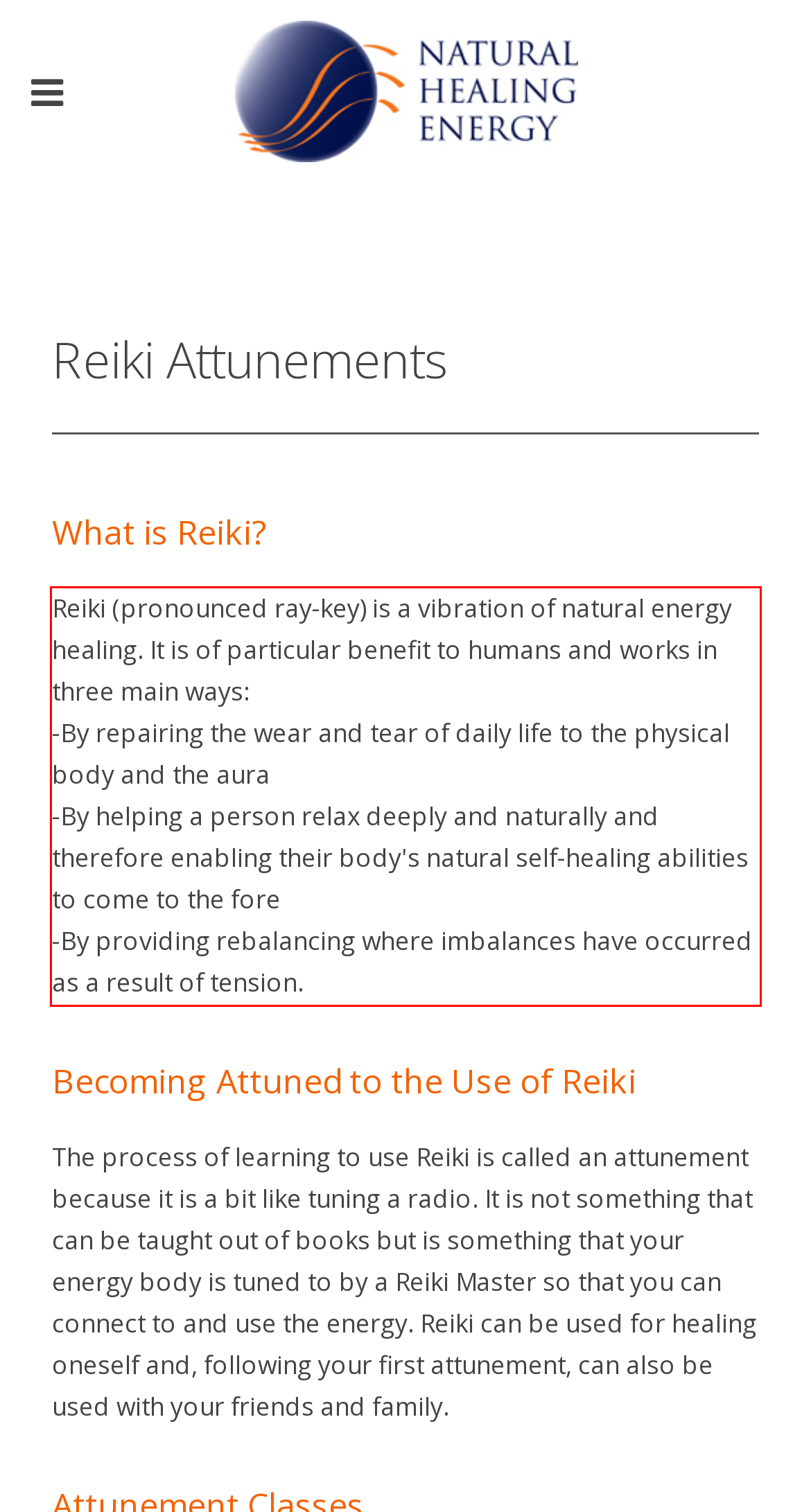There is a UI element on the webpage screenshot marked by a red bounding box. Extract and generate the text content from within this red box.

Reiki (pronounced ray-key) is a vibration of natural energy healing. It is of particular benefit to humans and works in three main ways: -By repairing the wear and tear of daily life to the physical body and the aura -By helping a person relax deeply and naturally and therefore enabling their body's natural self-healing abilities to come to the fore -By providing rebalancing where imbalances have occurred as a result of tension.